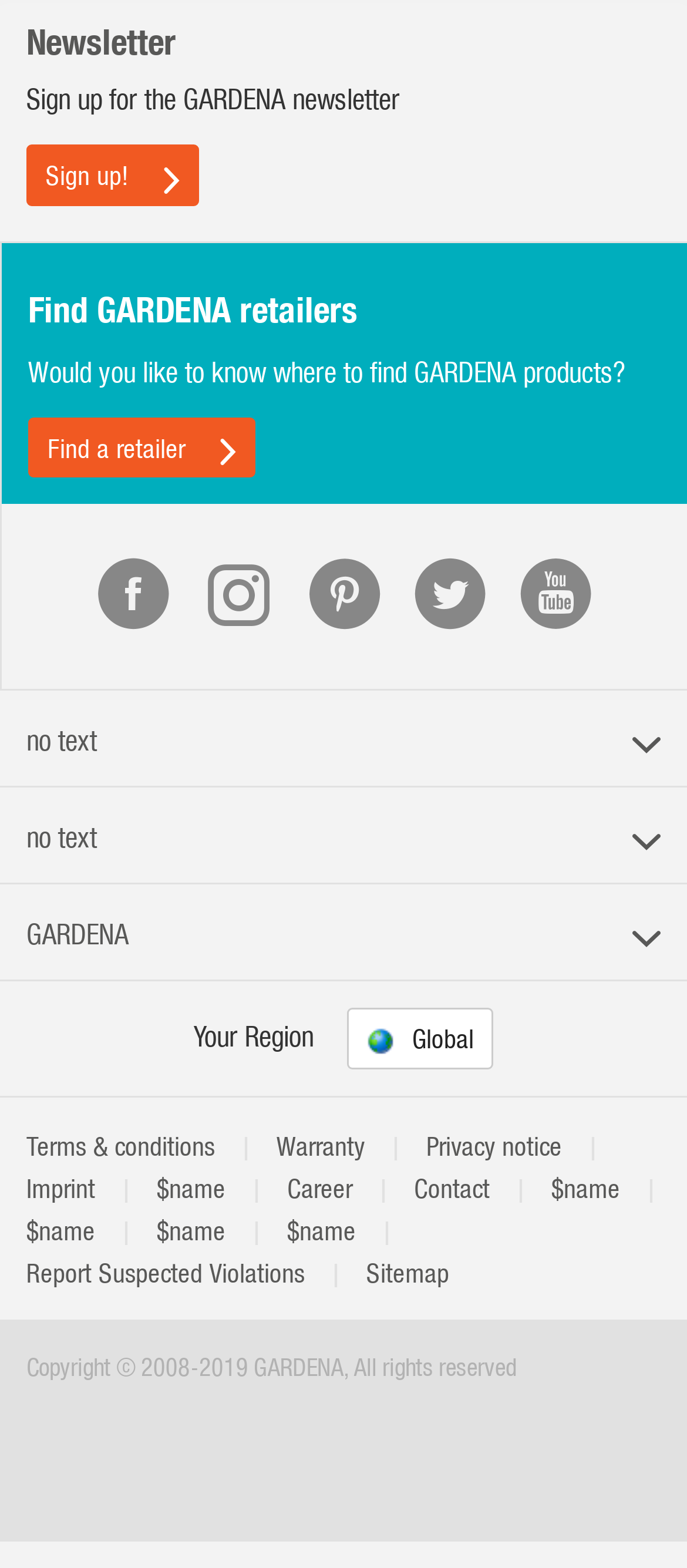Provide the bounding box coordinates of the area you need to click to execute the following instruction: "Change your region".

[0.505, 0.643, 0.718, 0.682]